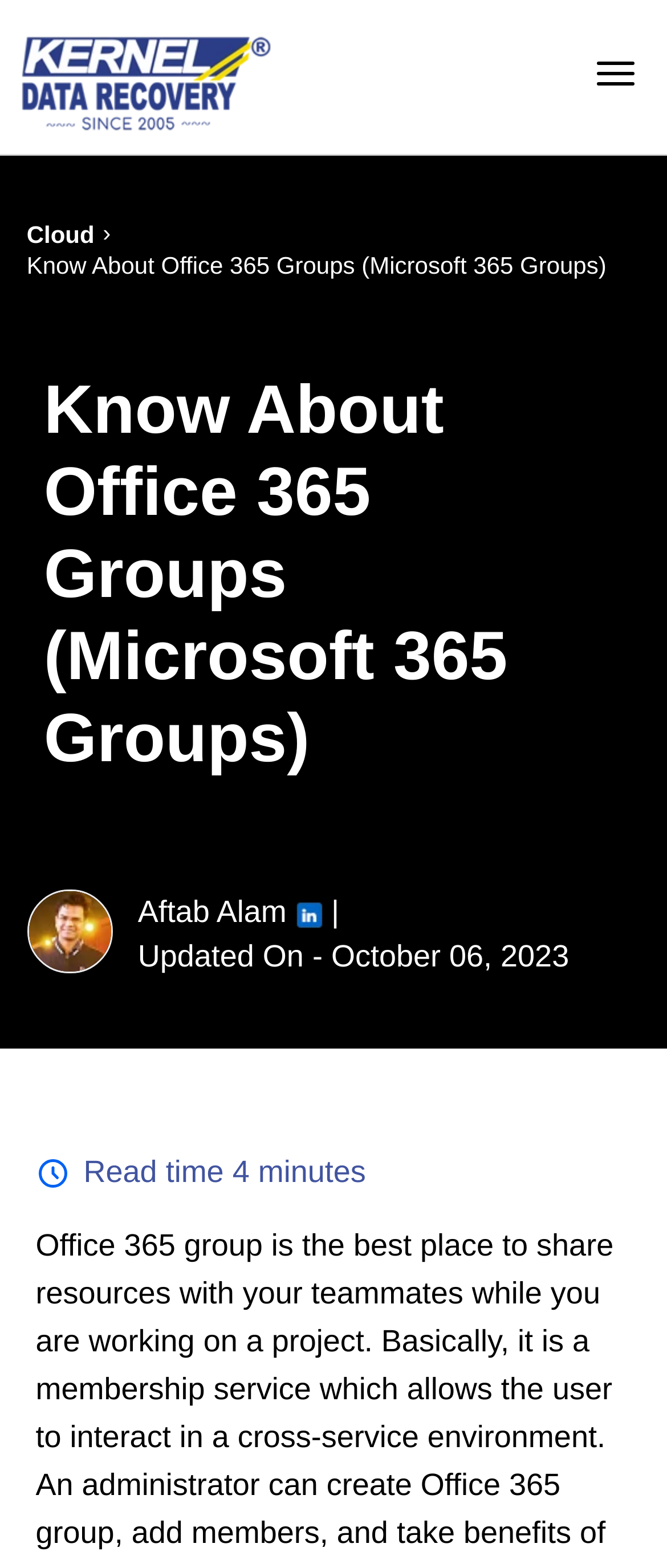Analyze the image and give a detailed response to the question:
What is the platform mentioned in the breadcrumb?

The platform can be found by looking at the breadcrumb navigation which is located at the top of the page, and it says 'Cloud'.